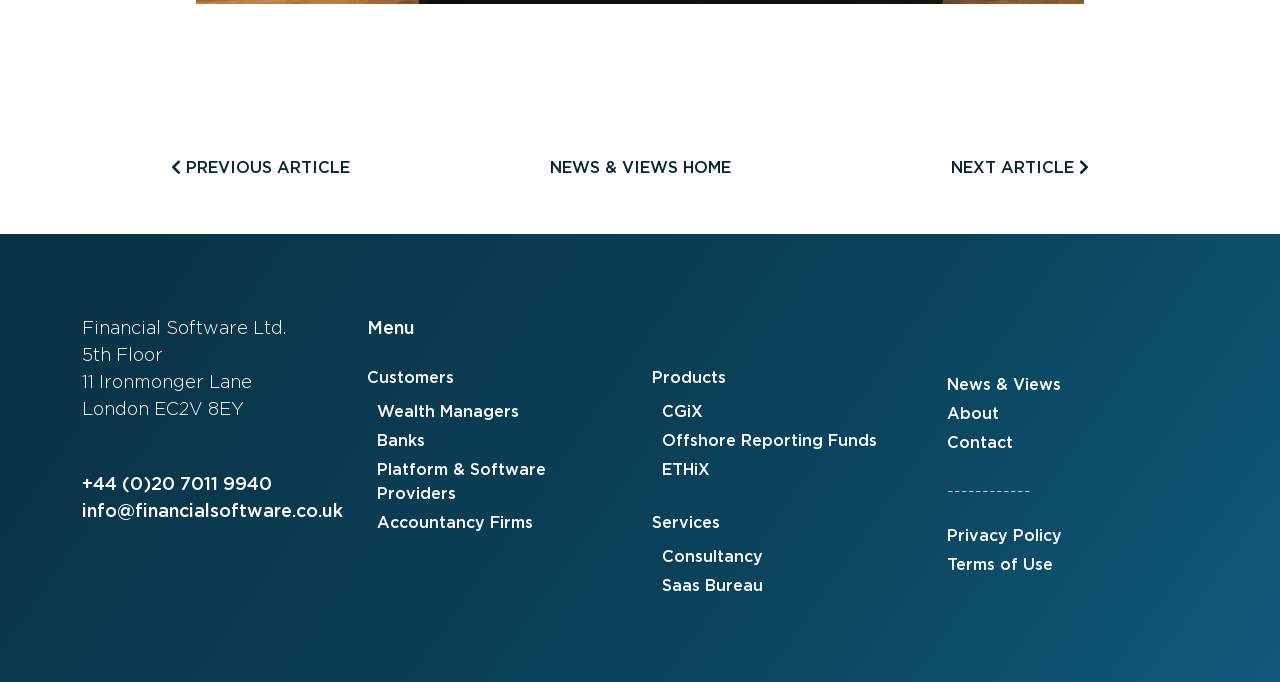Could you locate the bounding box coordinates for the section that should be clicked to accomplish this task: "visit news and views home".

[0.41, 0.22, 0.59, 0.27]